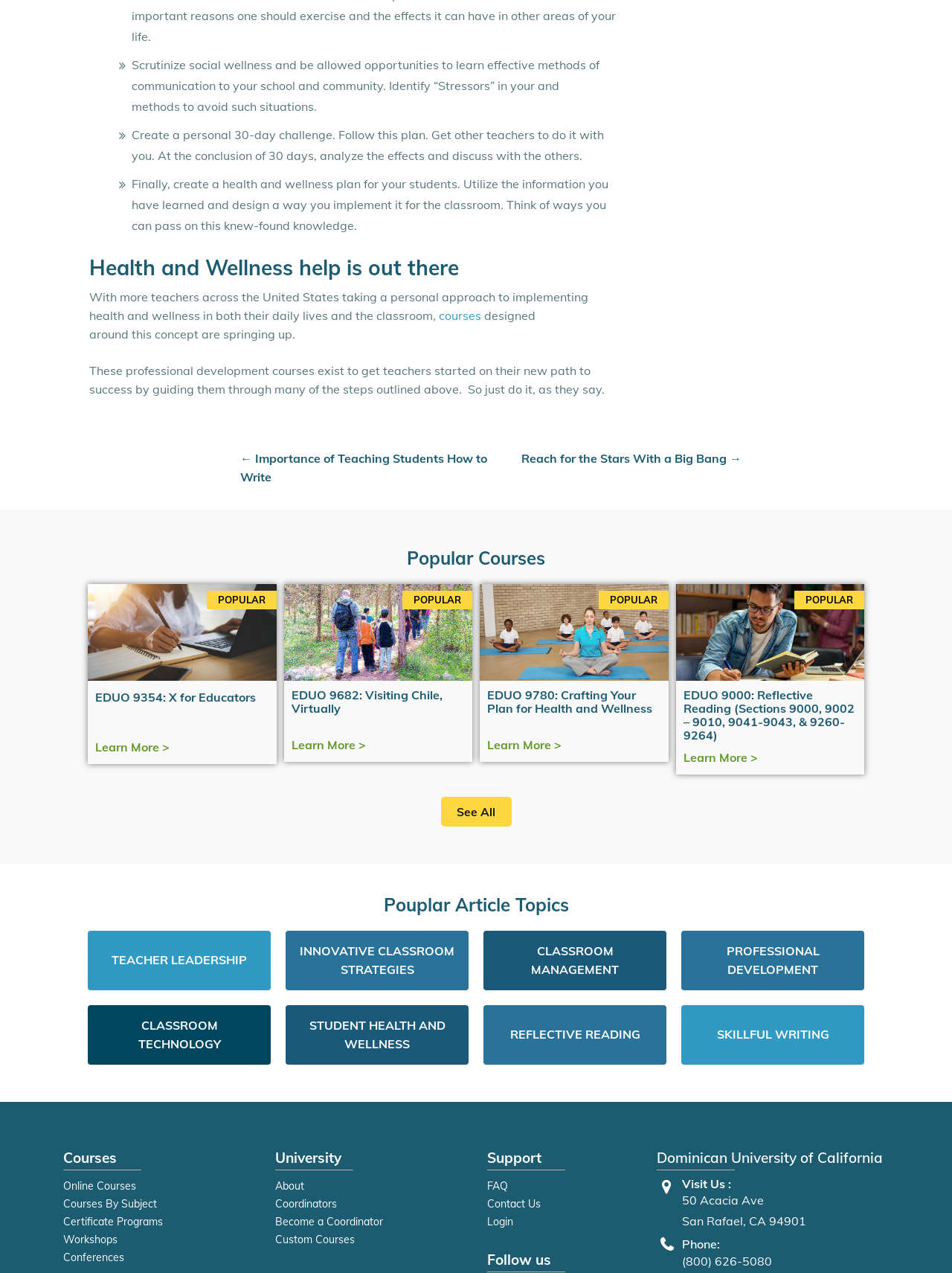What is the category of the article 'Importance of Teaching Students How to Write'?
Using the image, answer in one word or phrase.

SKILLFUL WRITING